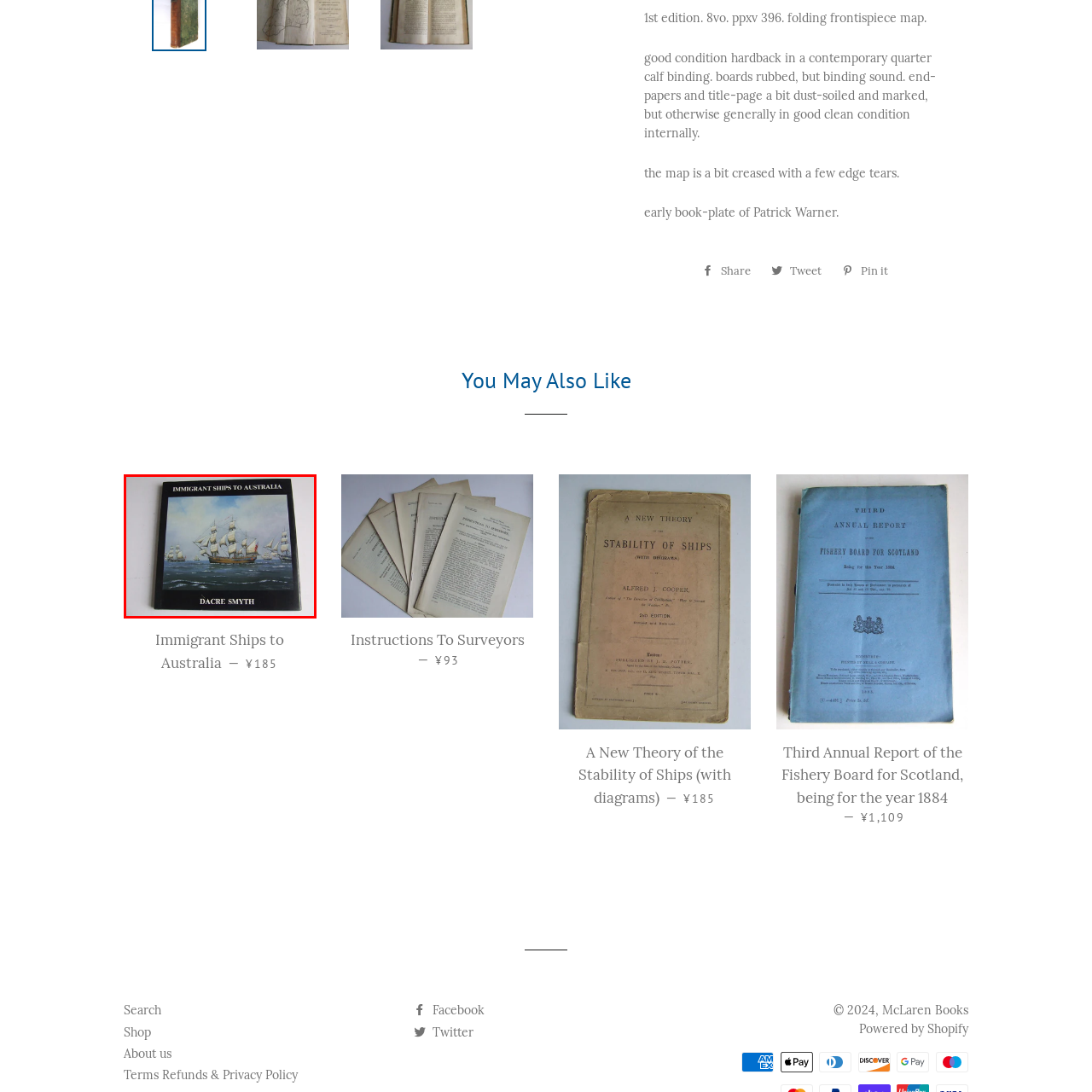Study the image enclosed in red and provide a single-word or short-phrase answer: What is the color of the background on the book cover?

Black